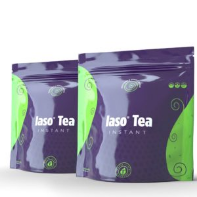Give a concise answer using one word or a phrase to the following question:
How can consumers obtain Iaso Tea Instant?

Available for subscription